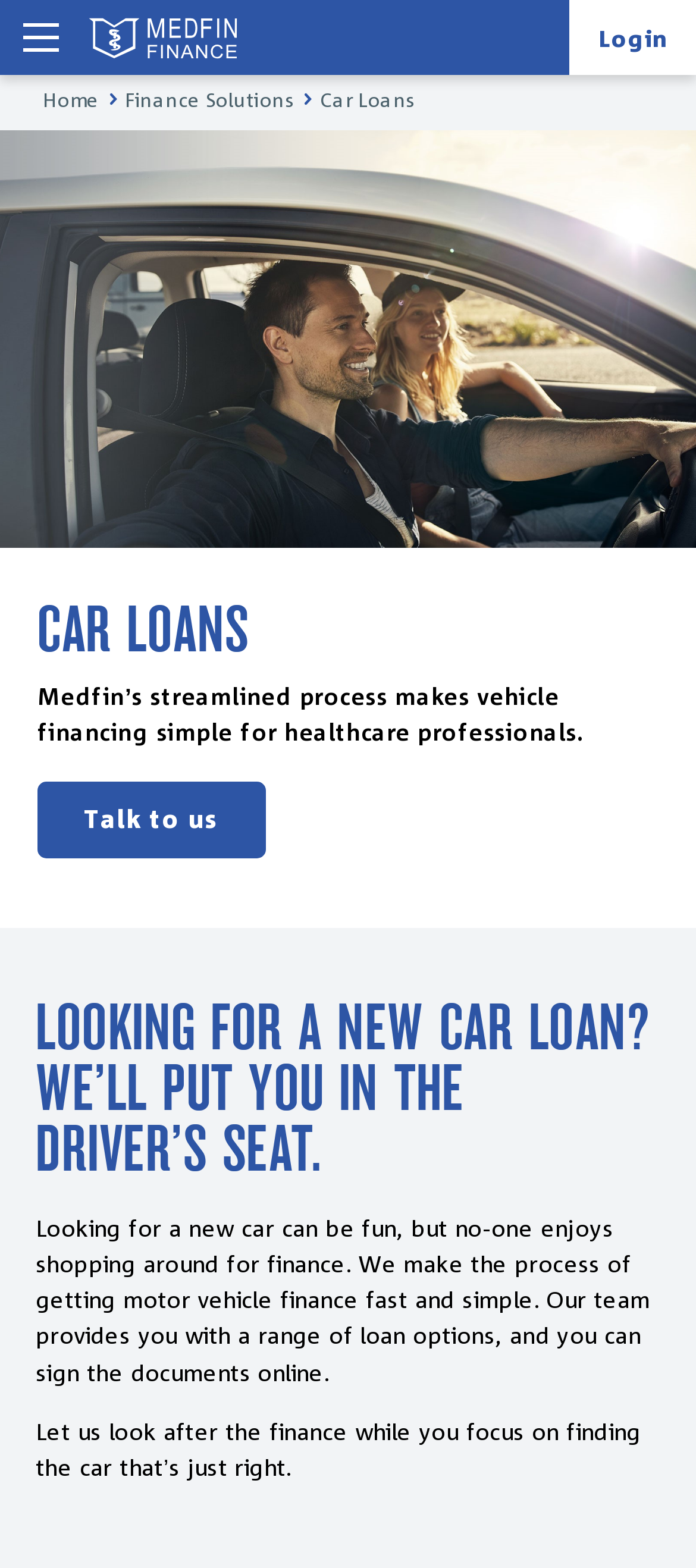Using the provided element description: "Home", identify the bounding box coordinates. The coordinates should be four floats between 0 and 1 in the order [left, top, right, bottom].

[0.062, 0.055, 0.143, 0.074]